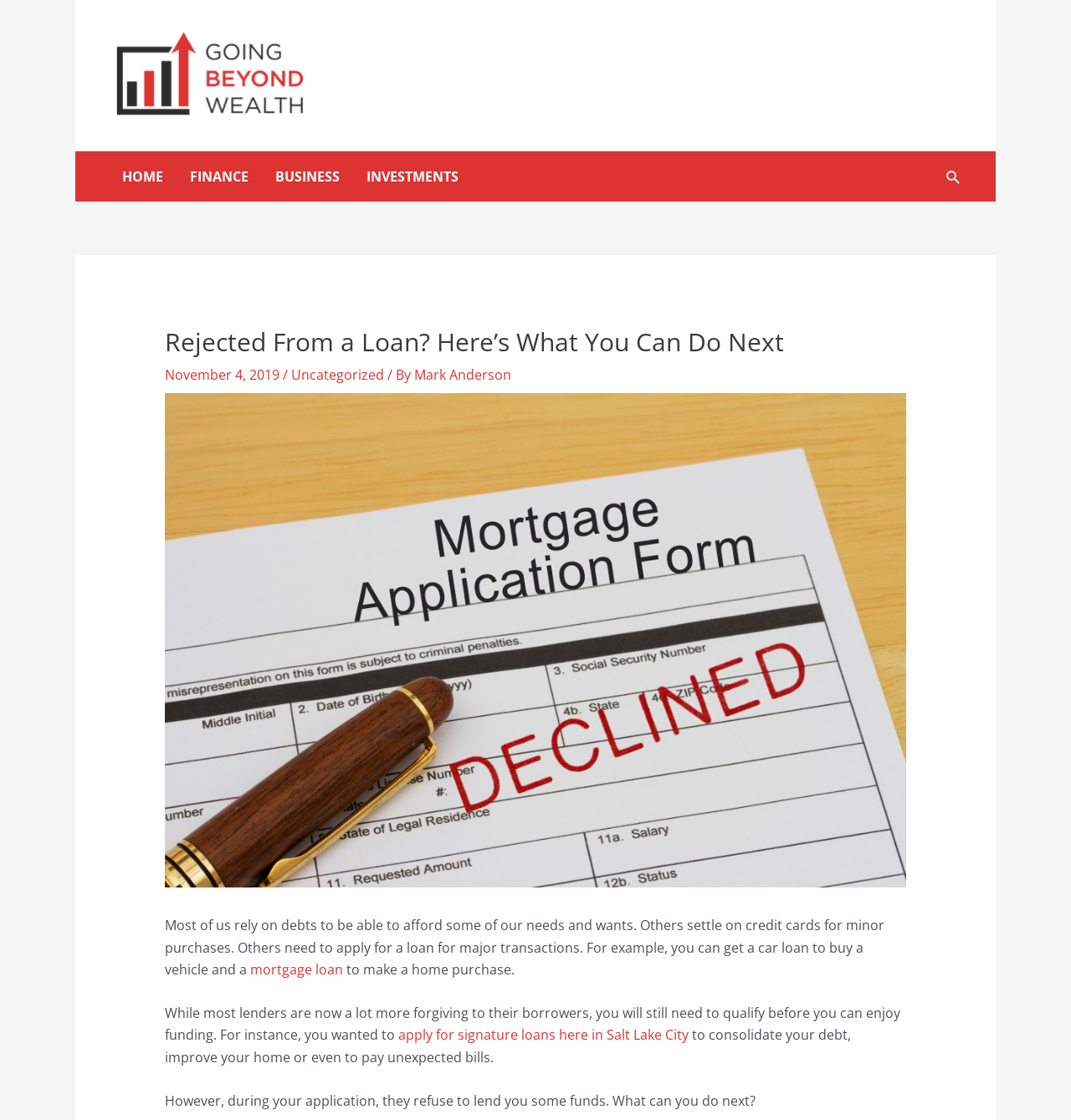Please provide a one-word or phrase answer to the question: 
How many links are in the navigation menu?

4